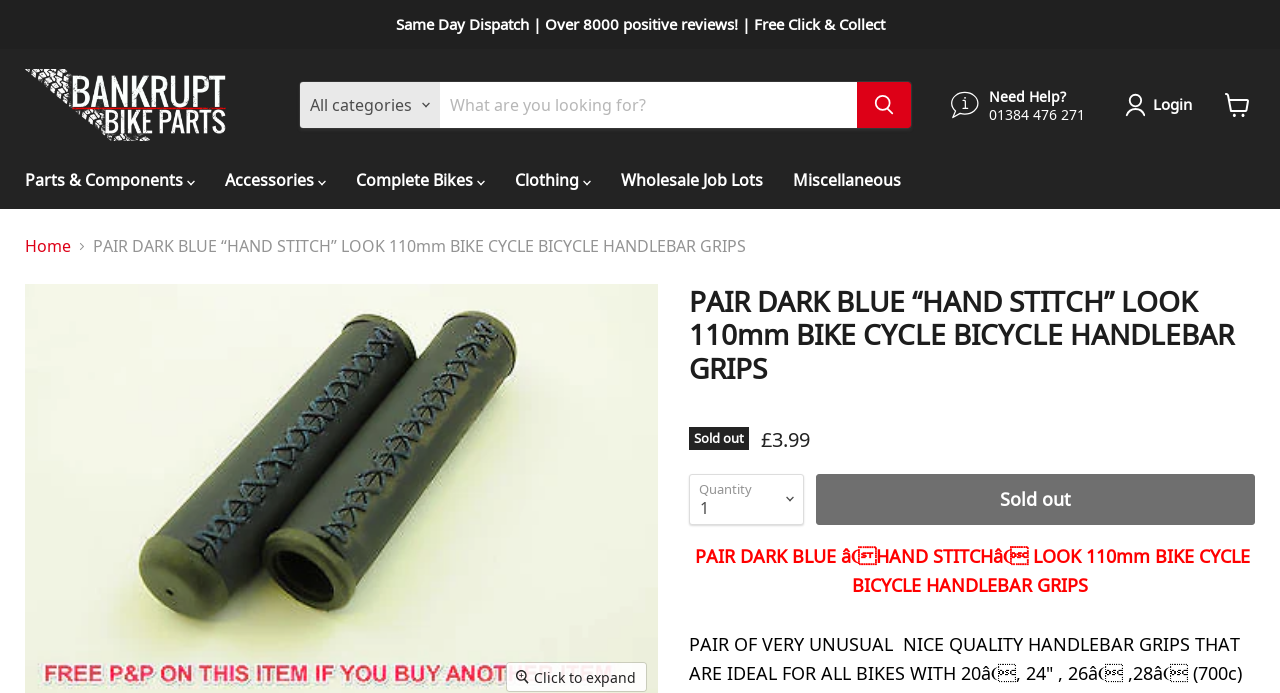Please provide a detailed answer to the question below based on the screenshot: 
What is the price of this product?

I found the price of the product by looking at the product information section, where it is displayed as '£3.99'.